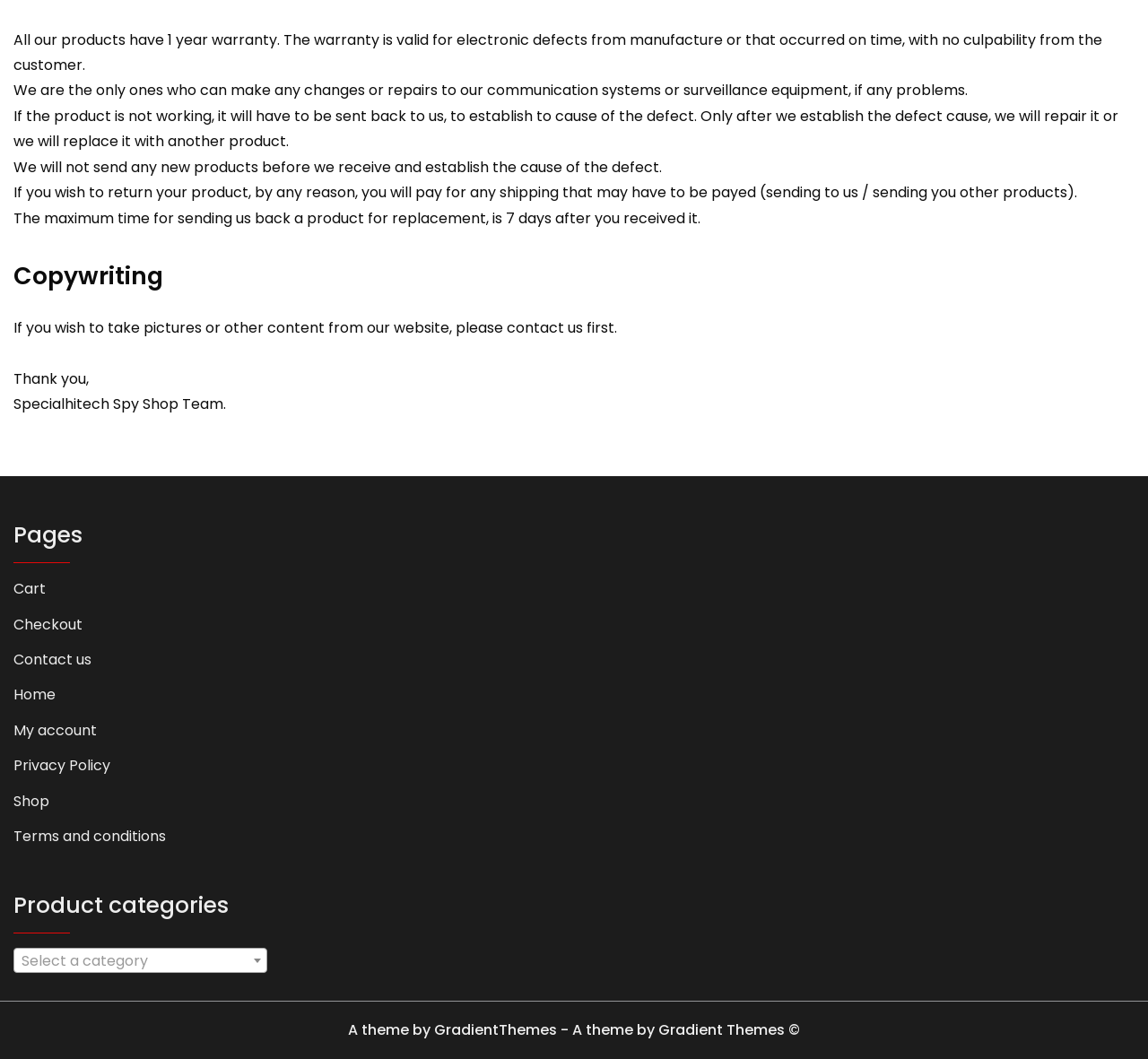Please identify the bounding box coordinates of the element that needs to be clicked to perform the following instruction: "View terms and conditions".

[0.012, 0.778, 0.145, 0.802]